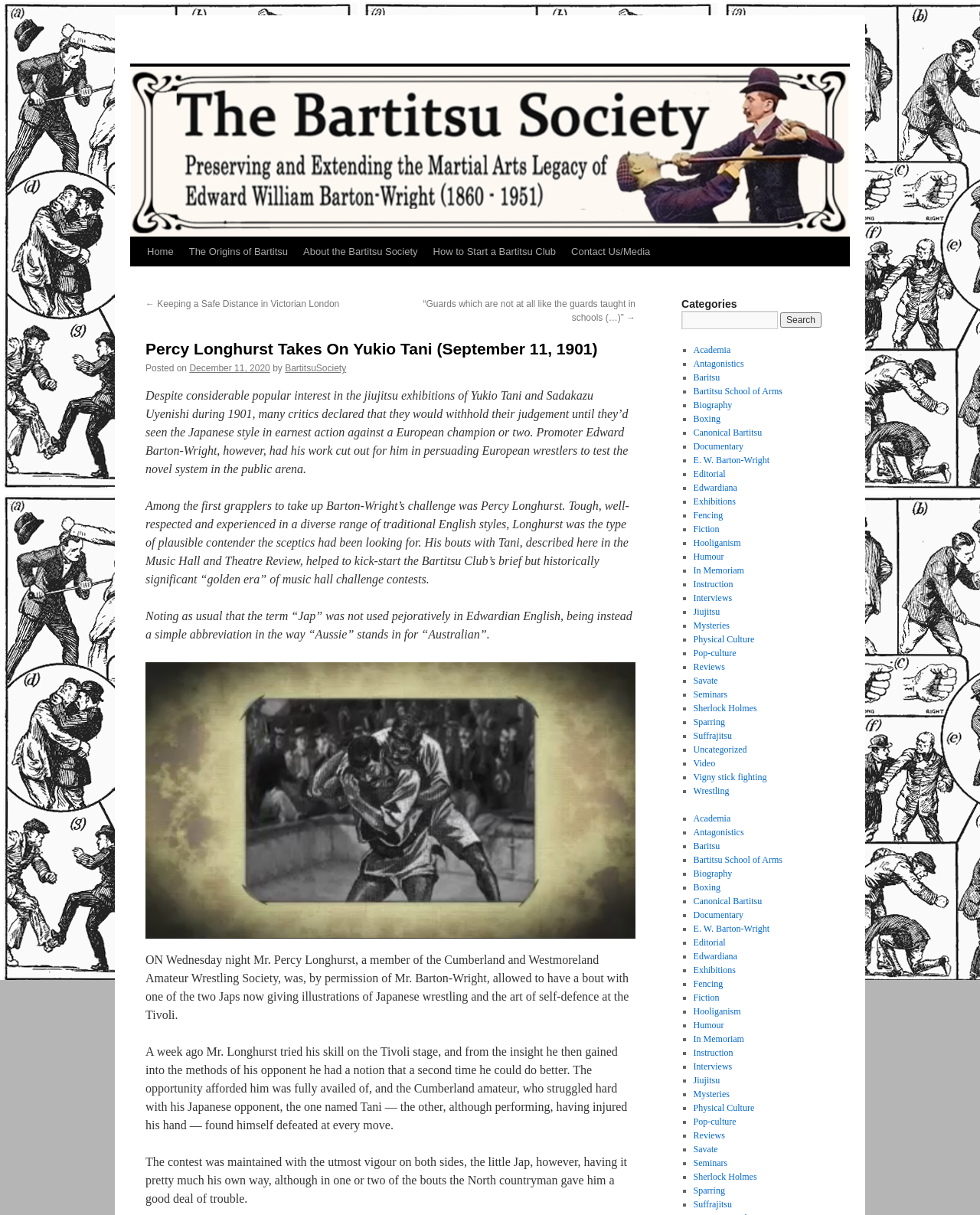What is the name of the promoter mentioned in the article?
Please look at the screenshot and answer in one word or a short phrase.

Edward Barton-Wright